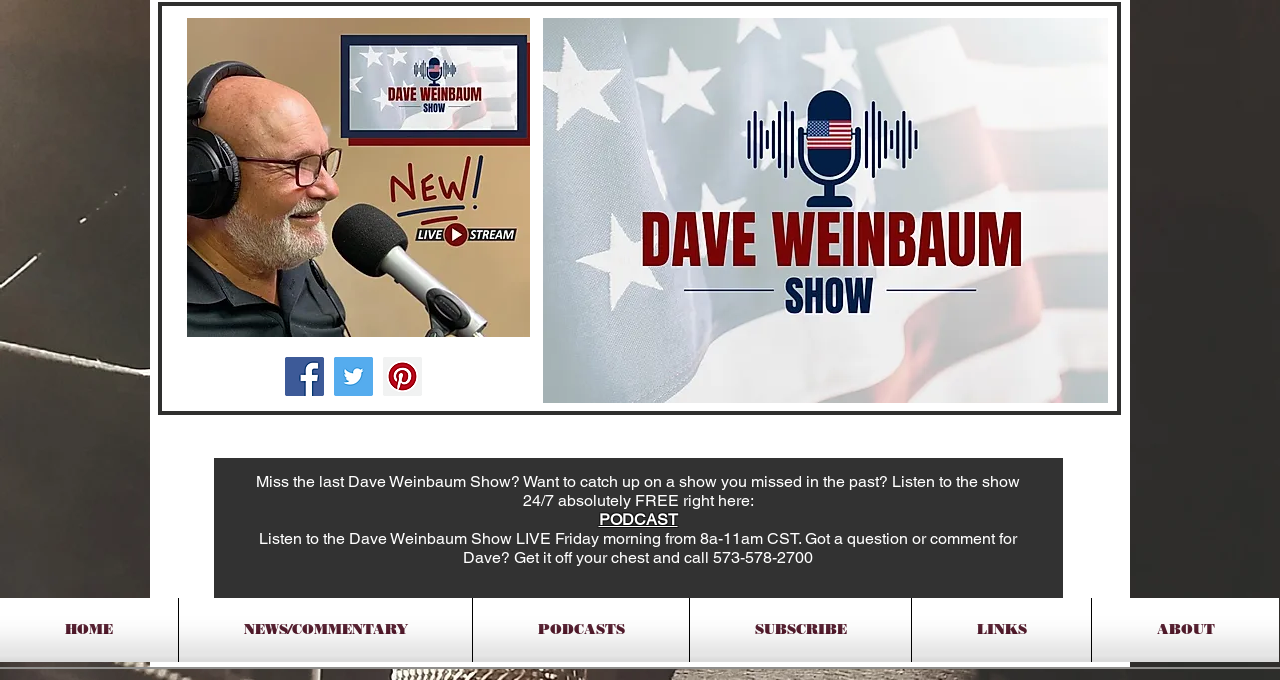Please provide a detailed answer to the question below based on the screenshot: 
What is the name of the show?

The name of the show can be inferred from the image description 'Dave with show window.jpeg' and the text 'Listen to the Dave Weinbaum Show LIVE Friday morning from 8a-11am CST.'